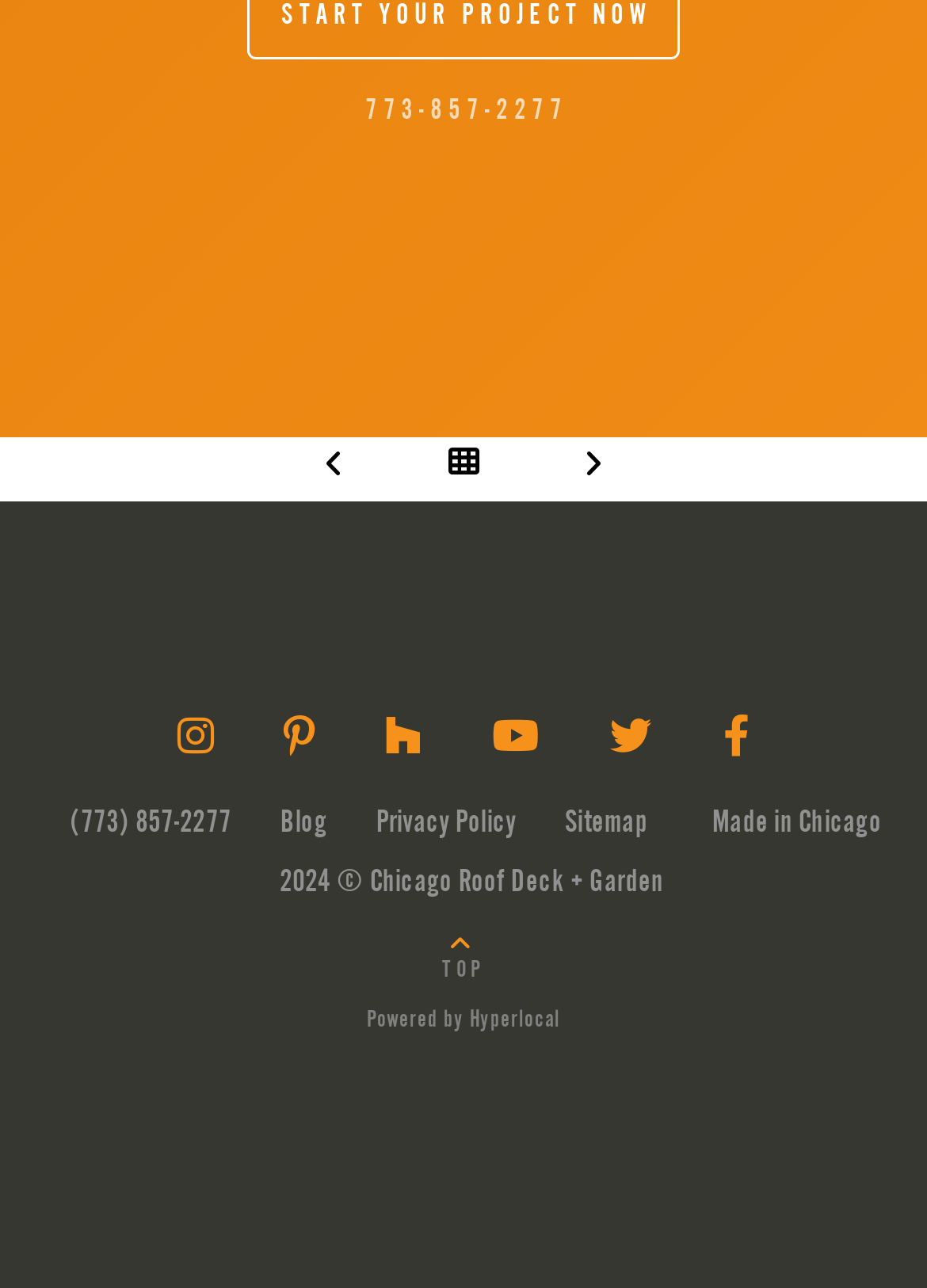What is the year mentioned at the bottom?
Provide a comprehensive and detailed answer to the question.

I found the year by looking at the bottom section of the webpage, where there are several static text elements. One of the static text elements has the text '2024', which is likely a year.